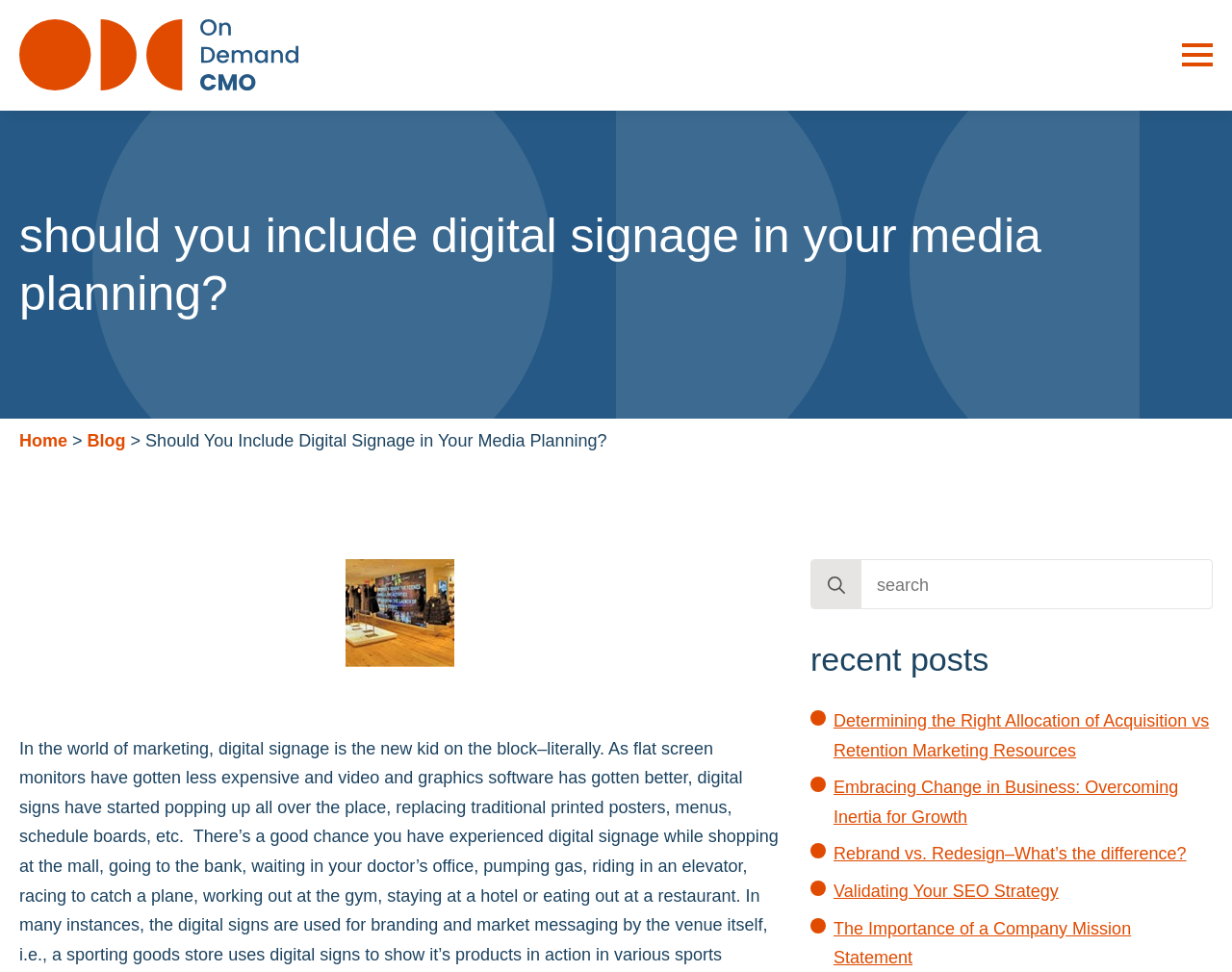Please locate the bounding box coordinates of the element that should be clicked to complete the given instruction: "View the recent post 'Determining the Right Allocation of Acquisition vs Retention Marketing Resources'".

[0.677, 0.732, 0.981, 0.782]